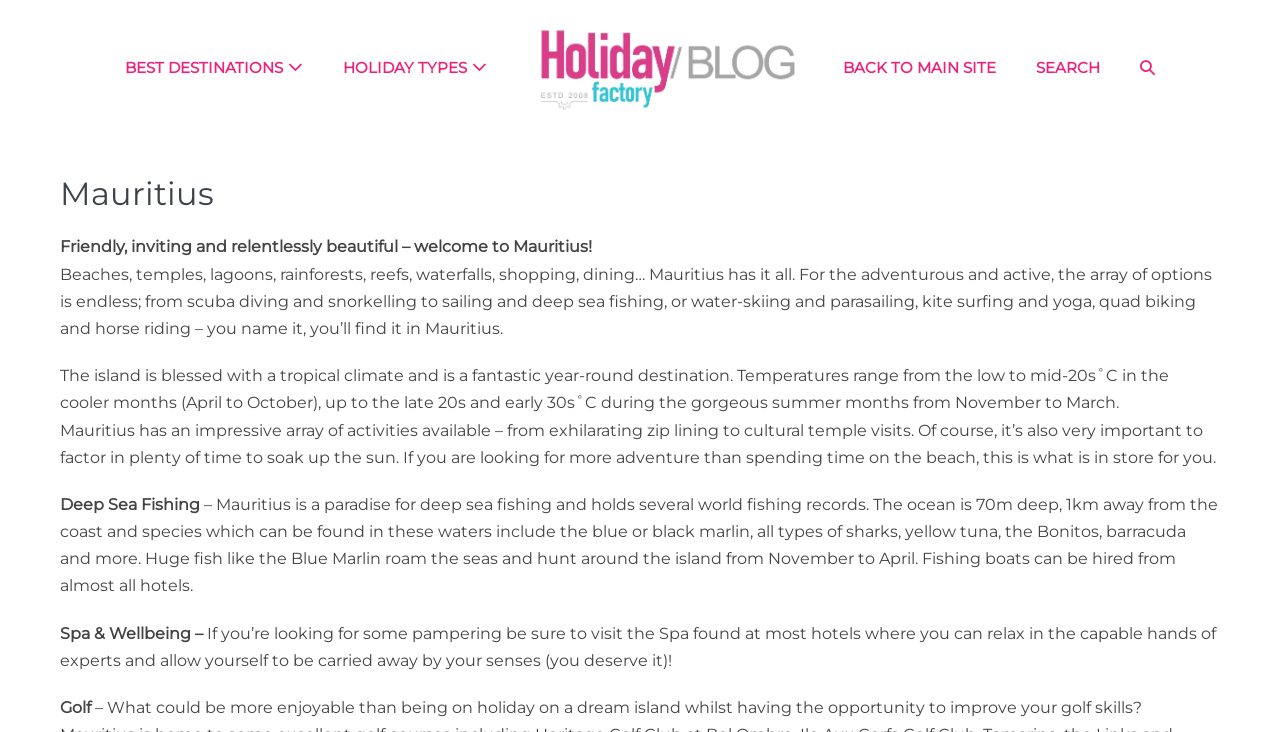What is the name of the holiday factory?
Please answer the question with a detailed and comprehensive explanation.

The name of the holiday factory can be found in the link with the bounding box coordinates [0.412, 0.027, 0.627, 0.157] and the image with the same coordinates, which suggests that it is a prominent element on the webpage.